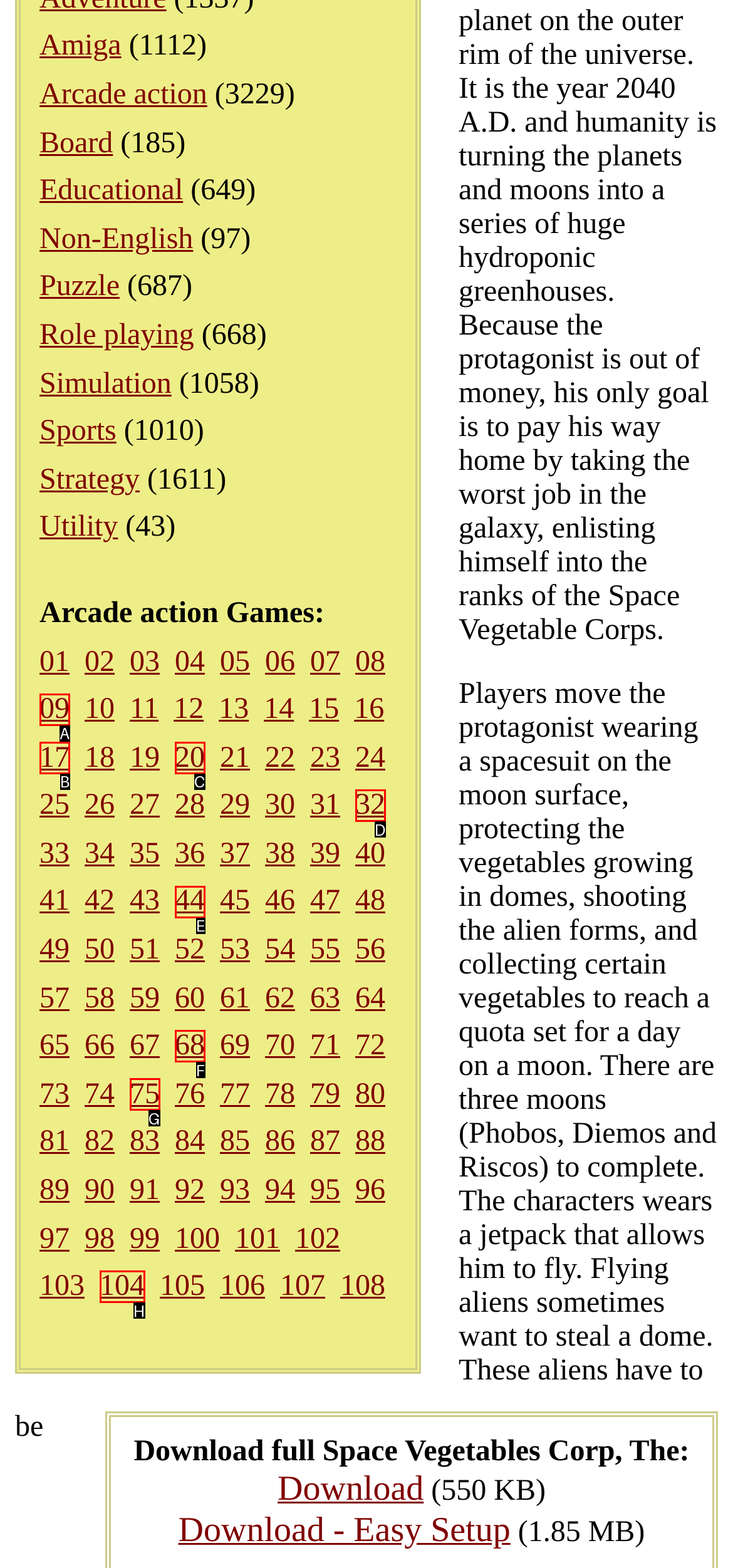Based on the description: Net Worth, select the HTML element that best fits. Reply with the letter of the correct choice from the options given.

None